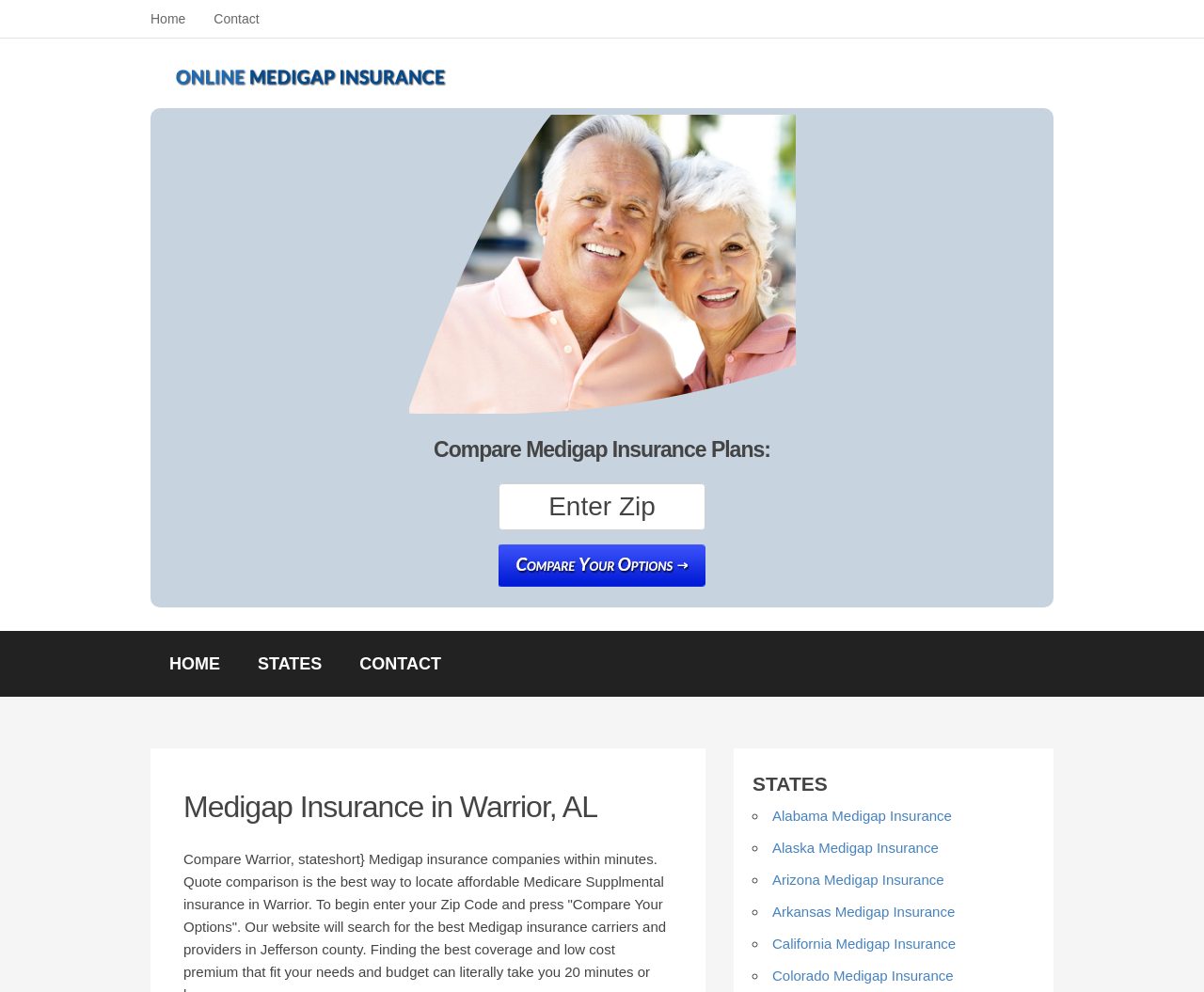Identify the bounding box coordinates of the region that needs to be clicked to carry out this instruction: "Click the 'Home' link". Provide these coordinates as four float numbers ranging from 0 to 1, i.e., [left, top, right, bottom].

[0.125, 0.011, 0.154, 0.027]